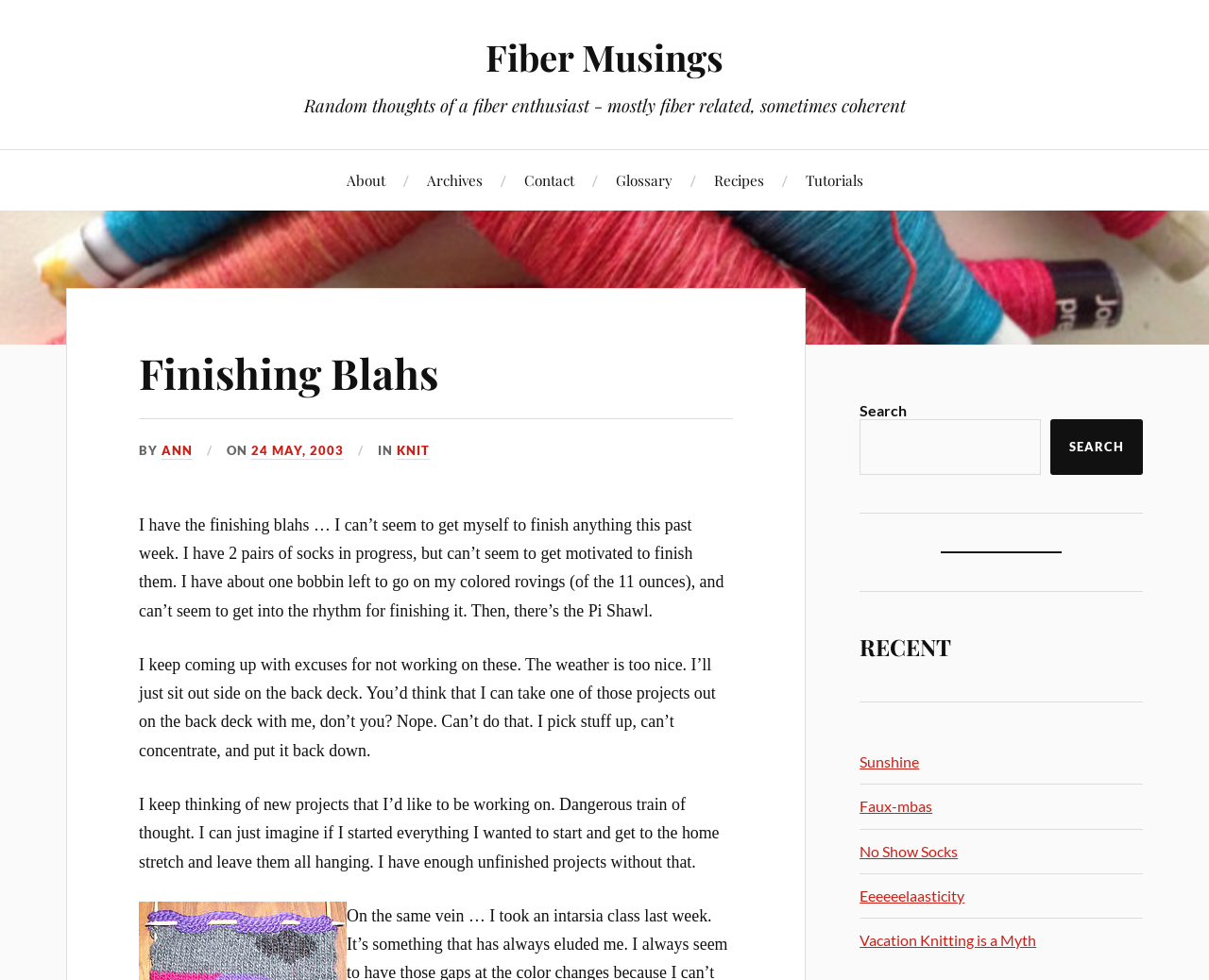Return the bounding box coordinates of the UI element that corresponds to this description: "Fiber Musings". The coordinates must be given as four float numbers in the range of 0 and 1, [left, top, right, bottom].

[0.402, 0.034, 0.598, 0.083]